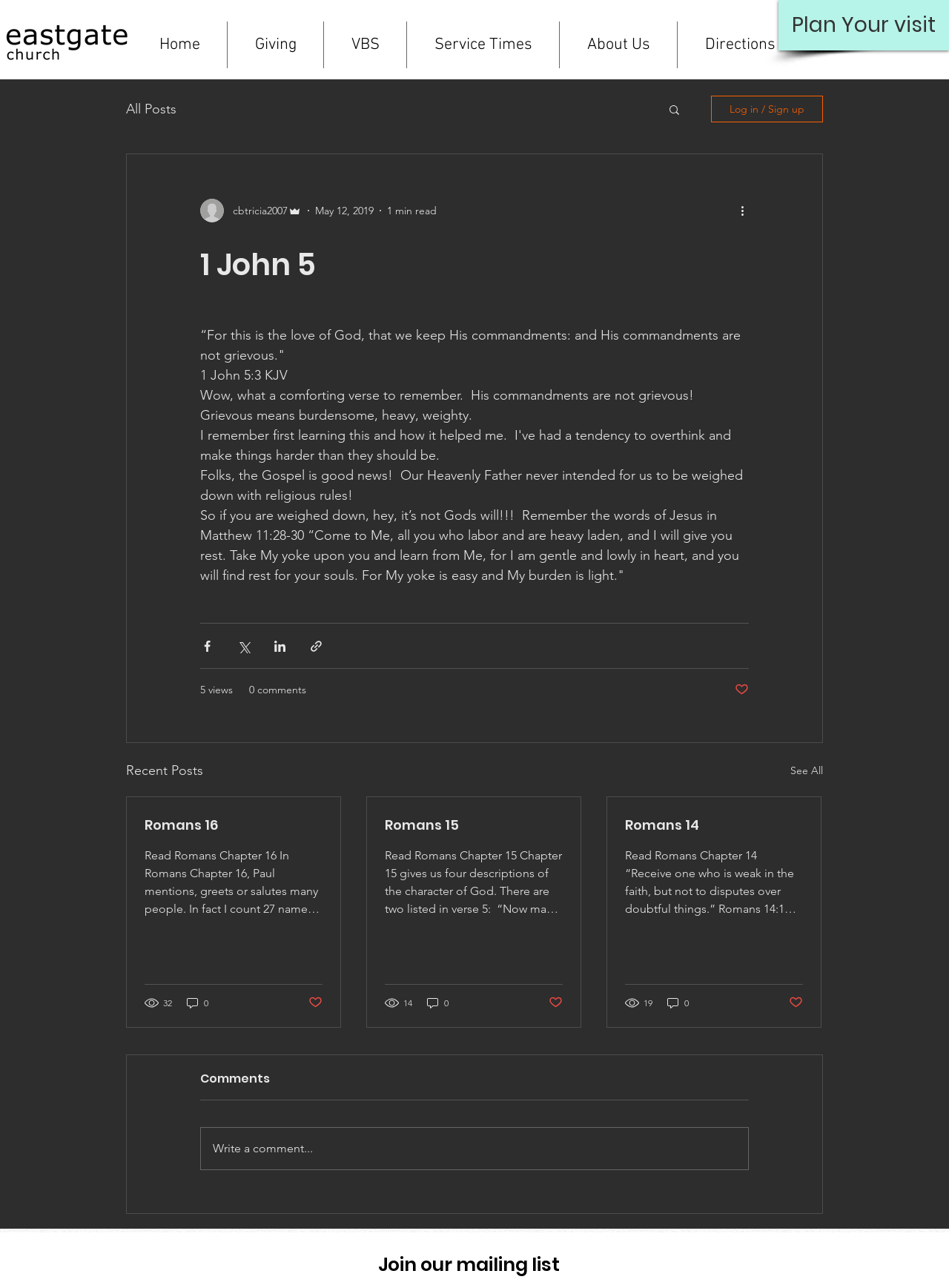Please respond to the question with a concise word or phrase:
What is the author's name in the first article?

cbtricia2007